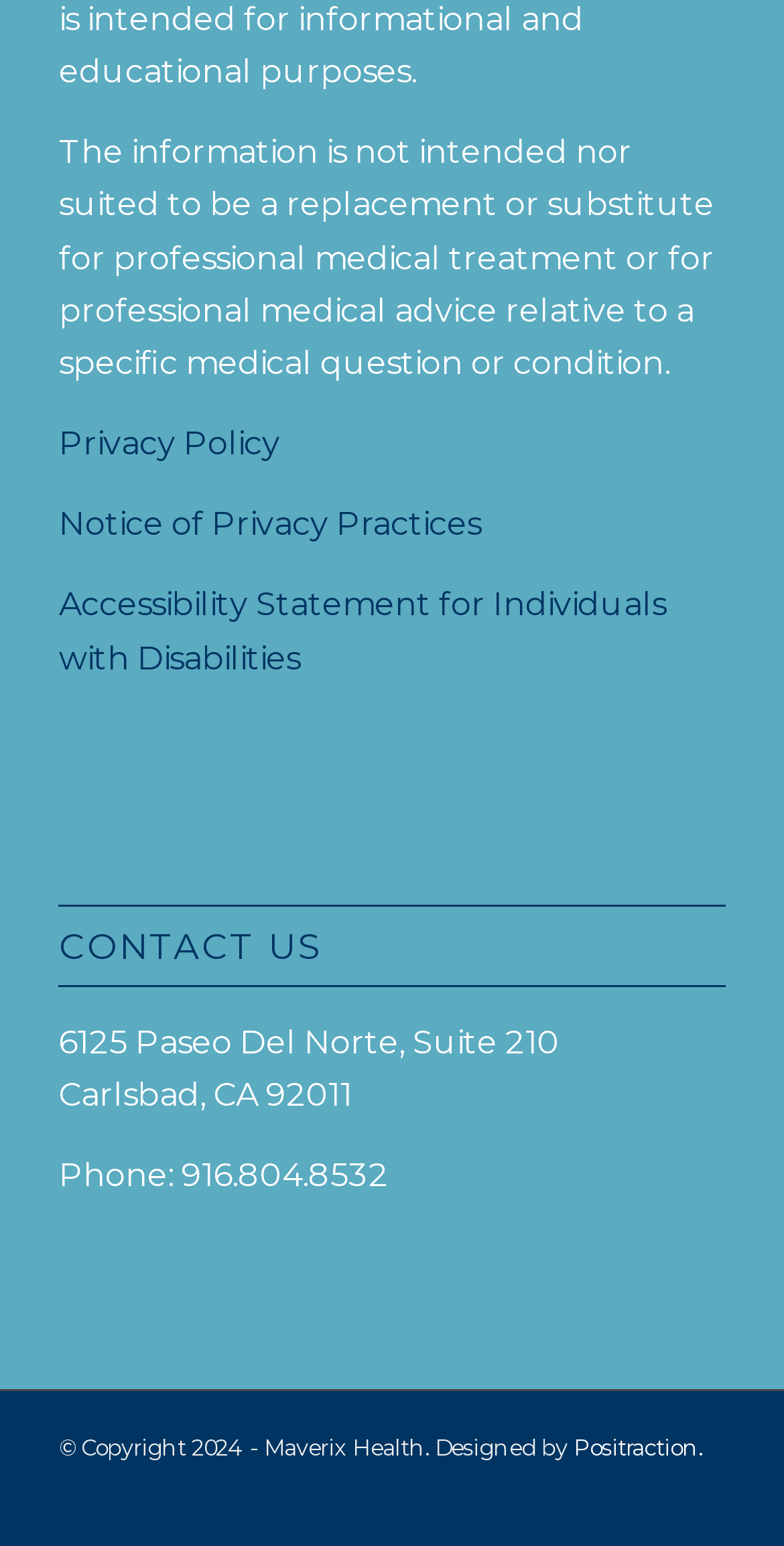Who designed the website of Maverix Health?
Please utilize the information in the image to give a detailed response to the question.

I found the designer by looking at the footer section, where it says 'Designed by Positraction'.